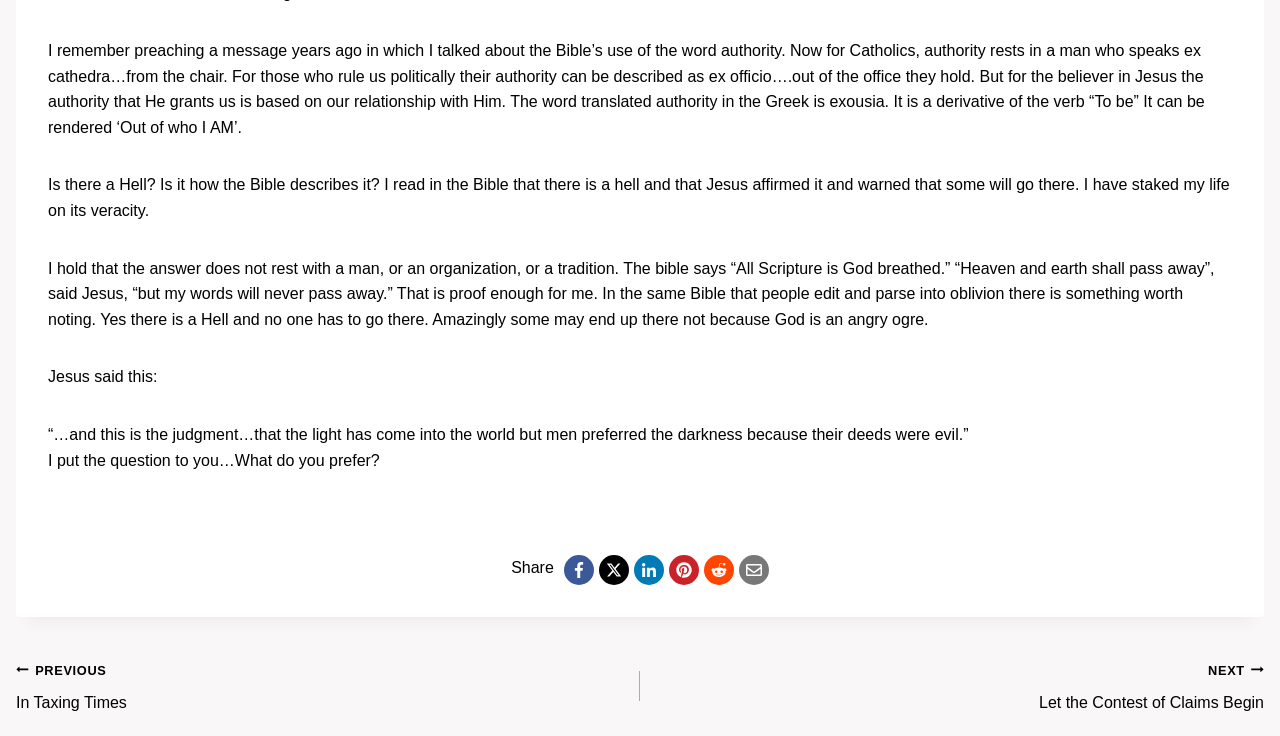Locate the bounding box coordinates of the element that should be clicked to execute the following instruction: "Share".

[0.399, 0.759, 0.433, 0.782]